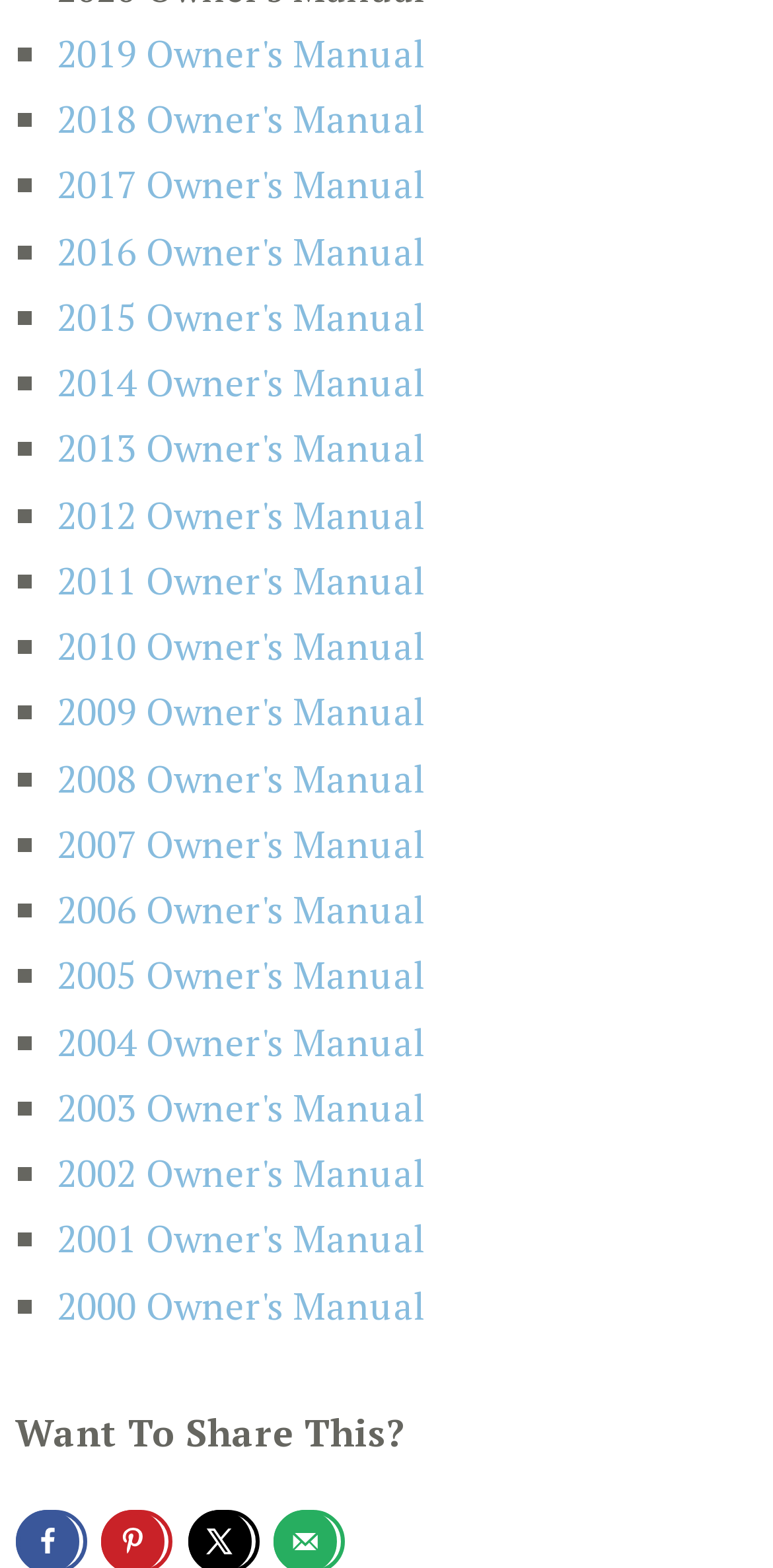Pinpoint the bounding box coordinates of the clickable area needed to execute the instruction: "Share on Twitter". The coordinates should be specified as four float numbers between 0 and 1, i.e., [left, top, right, bottom].

[0.155, 0.974, 0.19, 0.992]